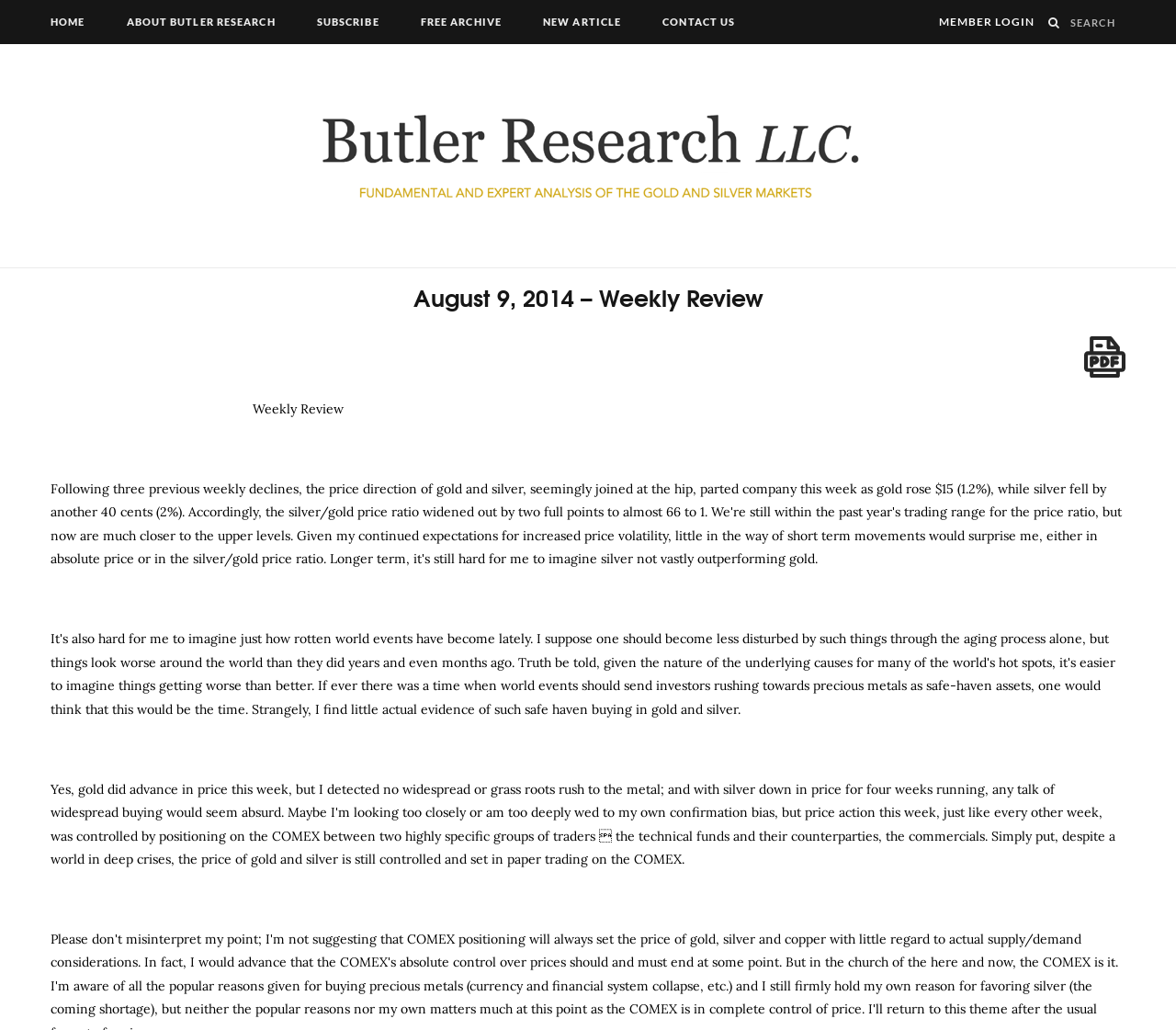Create a detailed description of the webpage's content and layout.

The webpage is divided into several sections. At the top, there are six links in a row, including "HOME", "ABOUT BUTLER RESEARCH", "SUBSCRIBE", "FREE ARCHIVE", "NEW ARTICLE", and "CONTACT US". These links are positioned horizontally, taking up the entire width of the page.

Below the links, there is a complementary section with a "MEMBER LOGIN" link and a button with a search icon. A search box is located to the right of the button.

The main content area is dominated by a large header section that spans almost the entire width of the page. Within this section, there is a heading that reads "August 9, 2014 – Weekly Review". Below the heading, there is a link to "Generate PDF" accompanied by a small icon.

To the left of the header section, there is a link to "Butler Research" with a corresponding image. The image is positioned above the link.

The webpage also features a section with two blocks of text. The first block is a series of non-breaking spaces, while the second block reads "Weekly Review". These text blocks are positioned below the header section.

Overall, the webpage has a simple and organized layout, with clear headings and concise text.